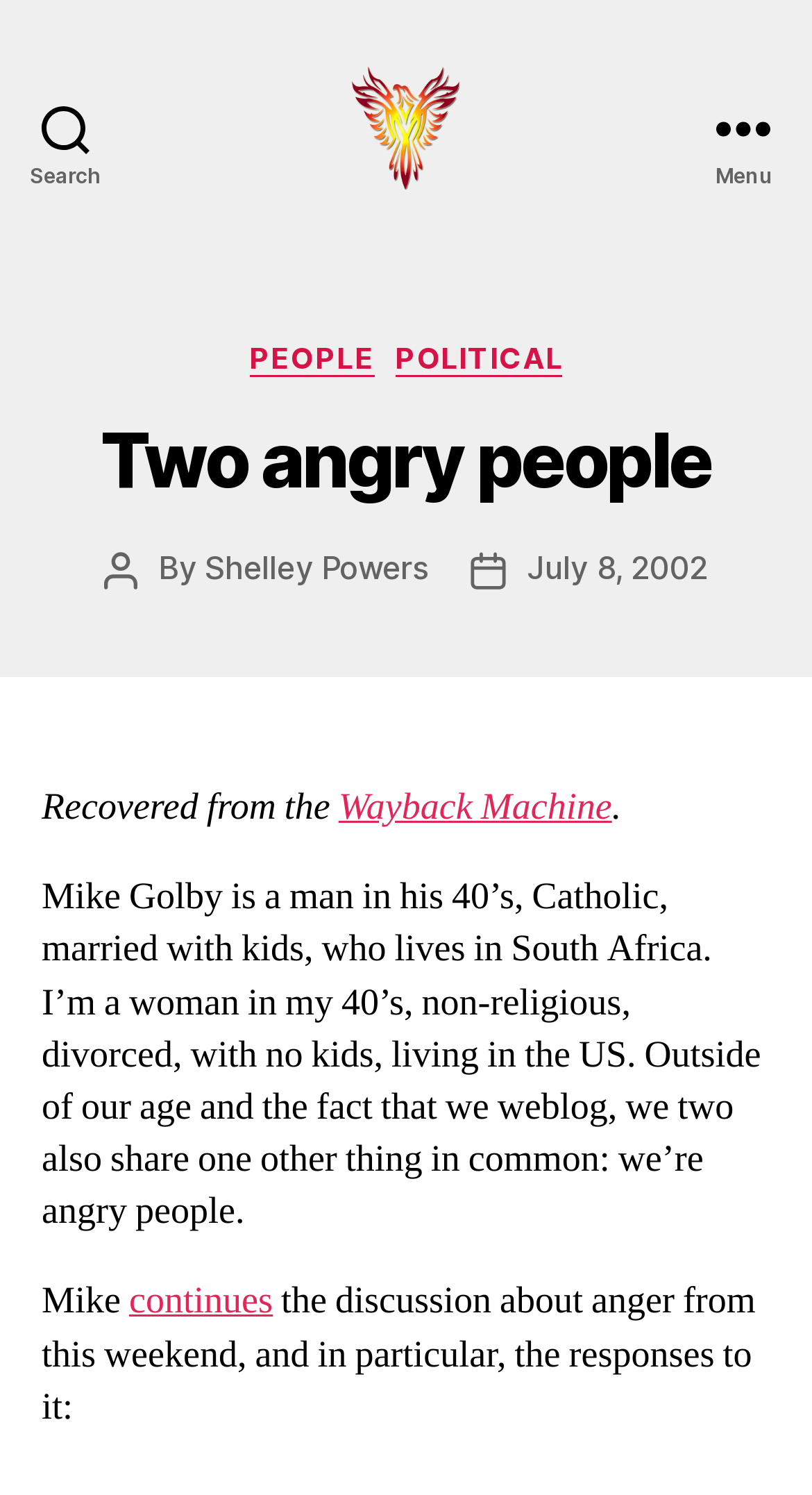Determine and generate the text content of the webpage's headline.

Two angry people